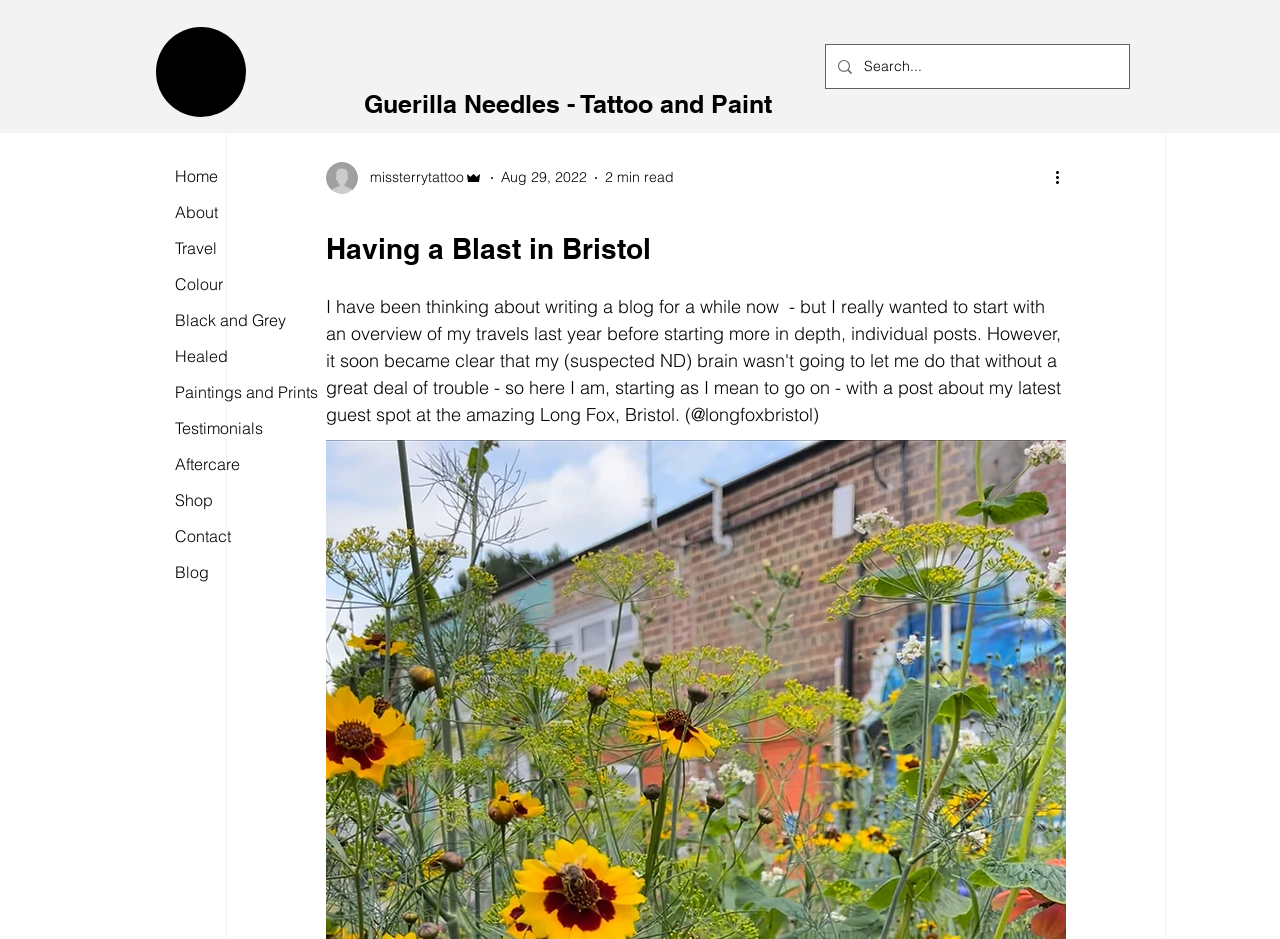Determine and generate the text content of the webpage's headline.

Guerilla Needles - Tattoo and Paint